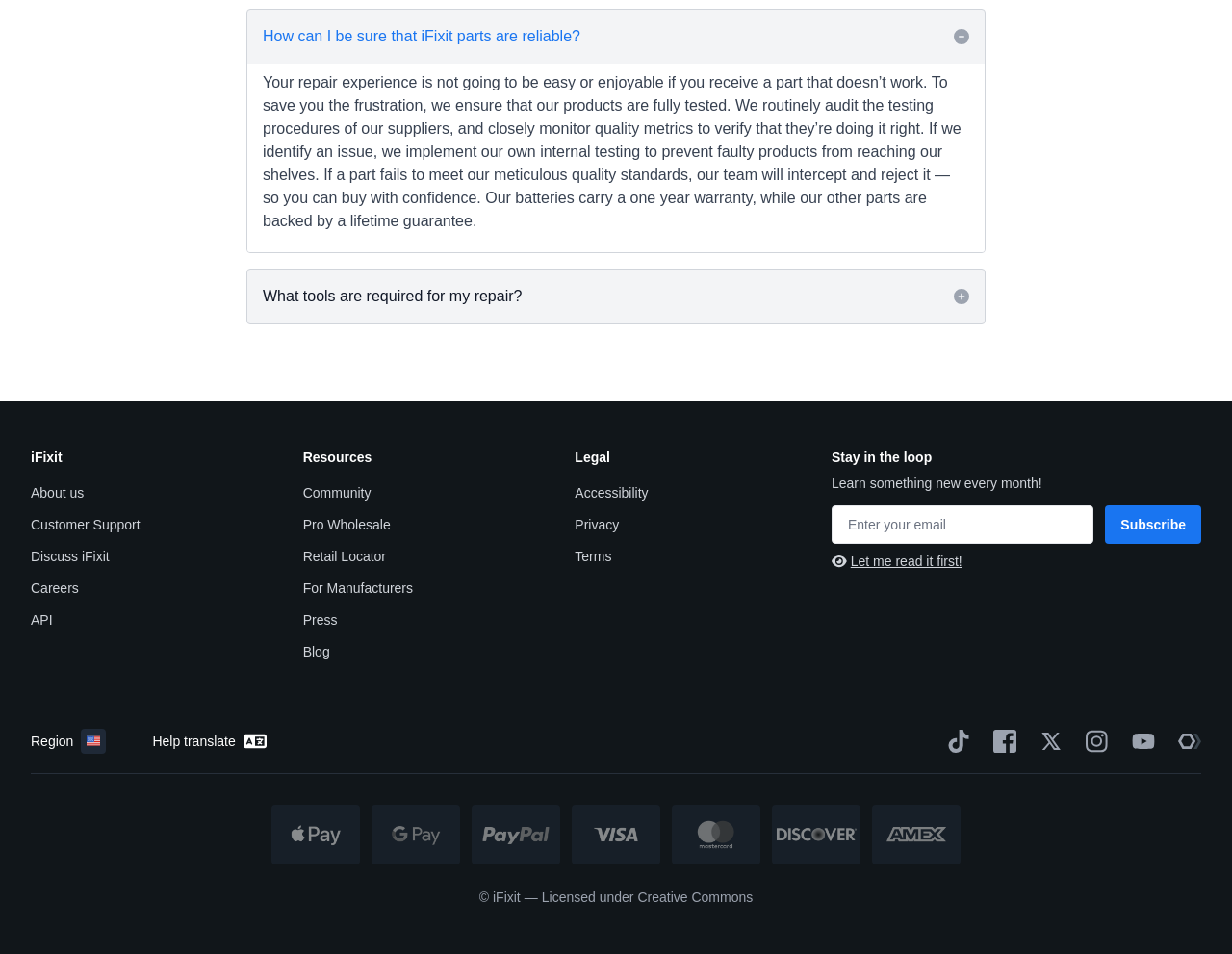Give a concise answer using only one word or phrase for this question:
How does iFixit ensure product quality?

Through testing and auditing